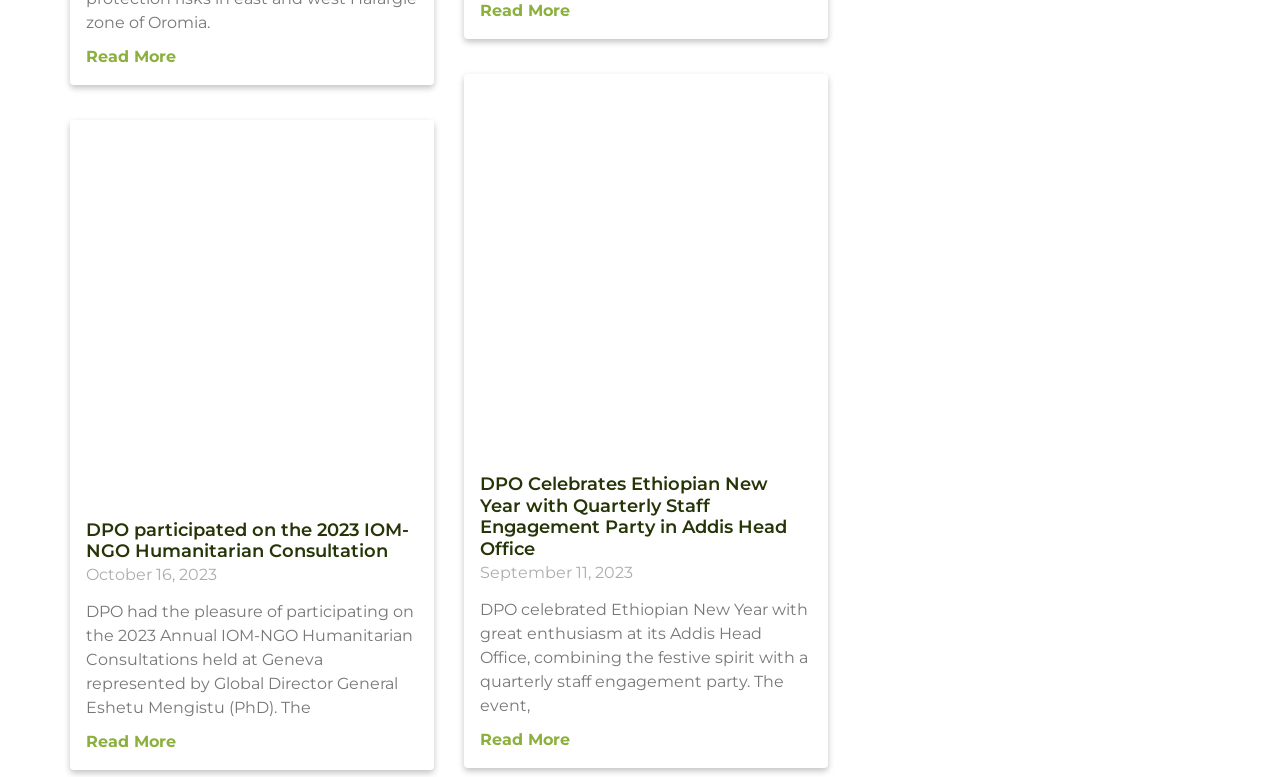Identify the bounding box coordinates for the element that needs to be clicked to fulfill this instruction: "View the article about DPO's participation in the 2023 IOM-NGO Humanitarian Consultation". Provide the coordinates in the format of four float numbers between 0 and 1: [left, top, right, bottom].

[0.055, 0.154, 0.339, 0.623]